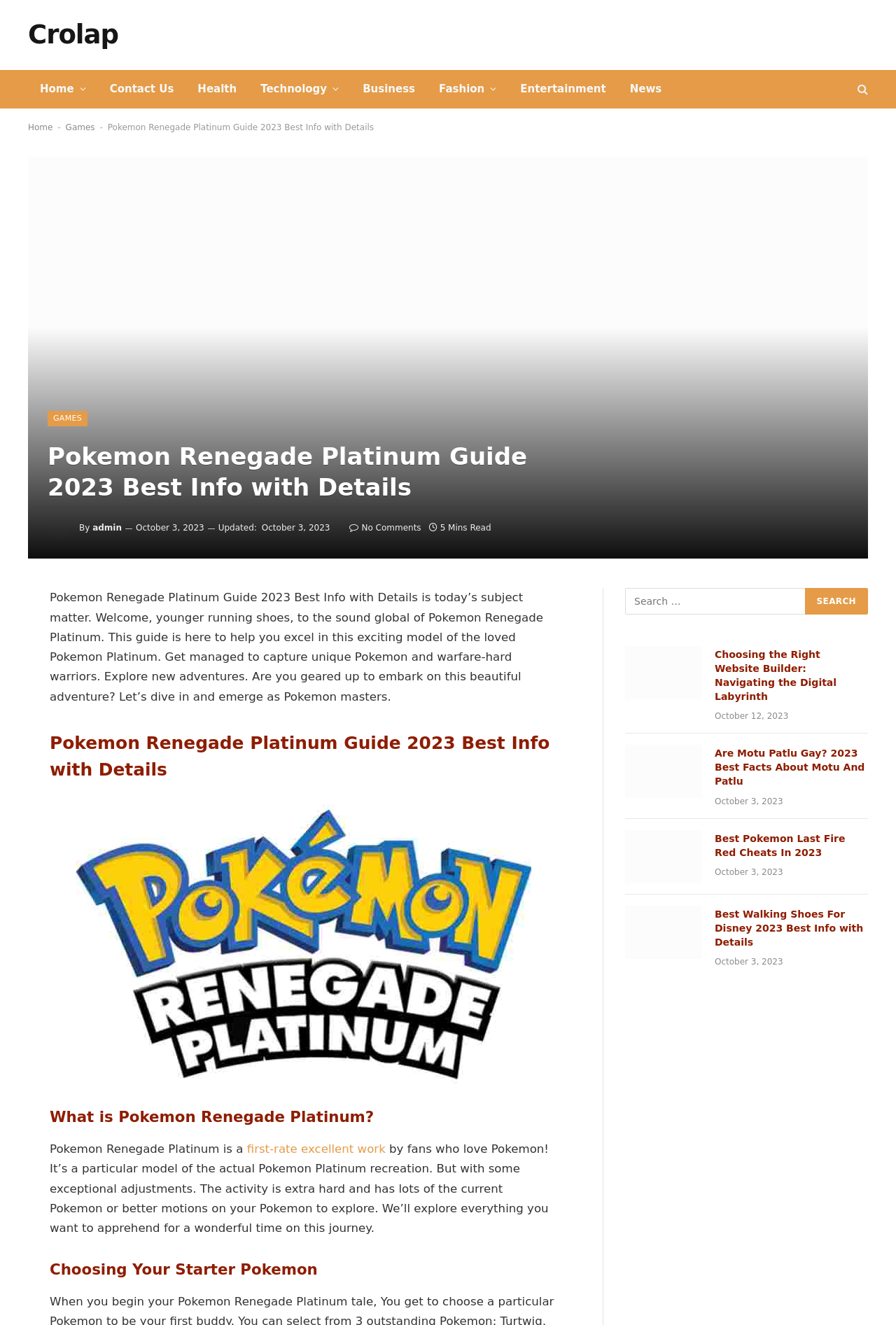What is the category of the article 'Choosing the Right Website Builder: Navigating the Digital Labyrinth'?
Give a one-word or short phrase answer based on the image.

Technology